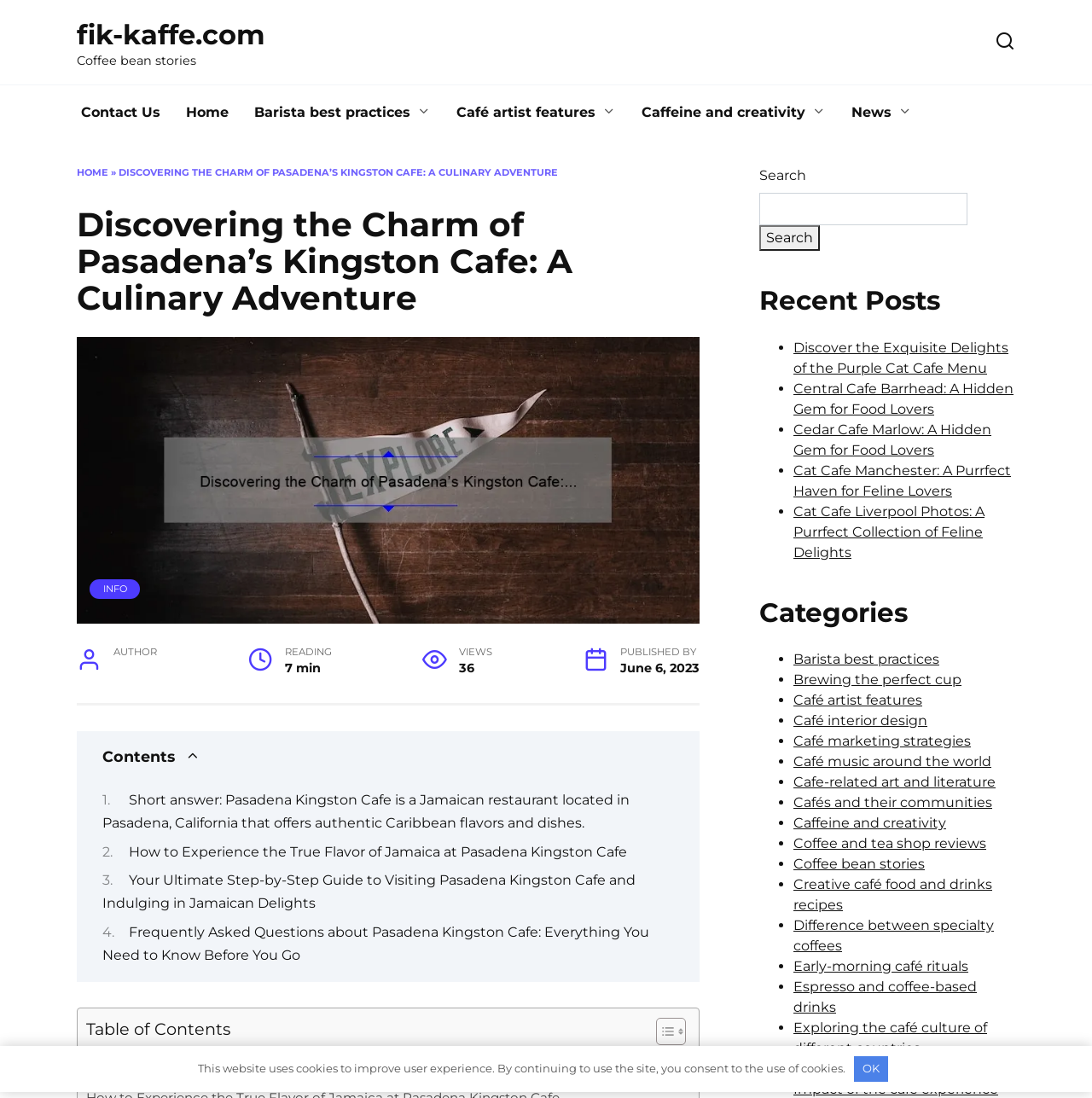What is the category of the article 'Discover the Exquisite Delights of the Purple Cat Cafe Menu'?
Using the picture, provide a one-word or short phrase answer.

Barista best practices